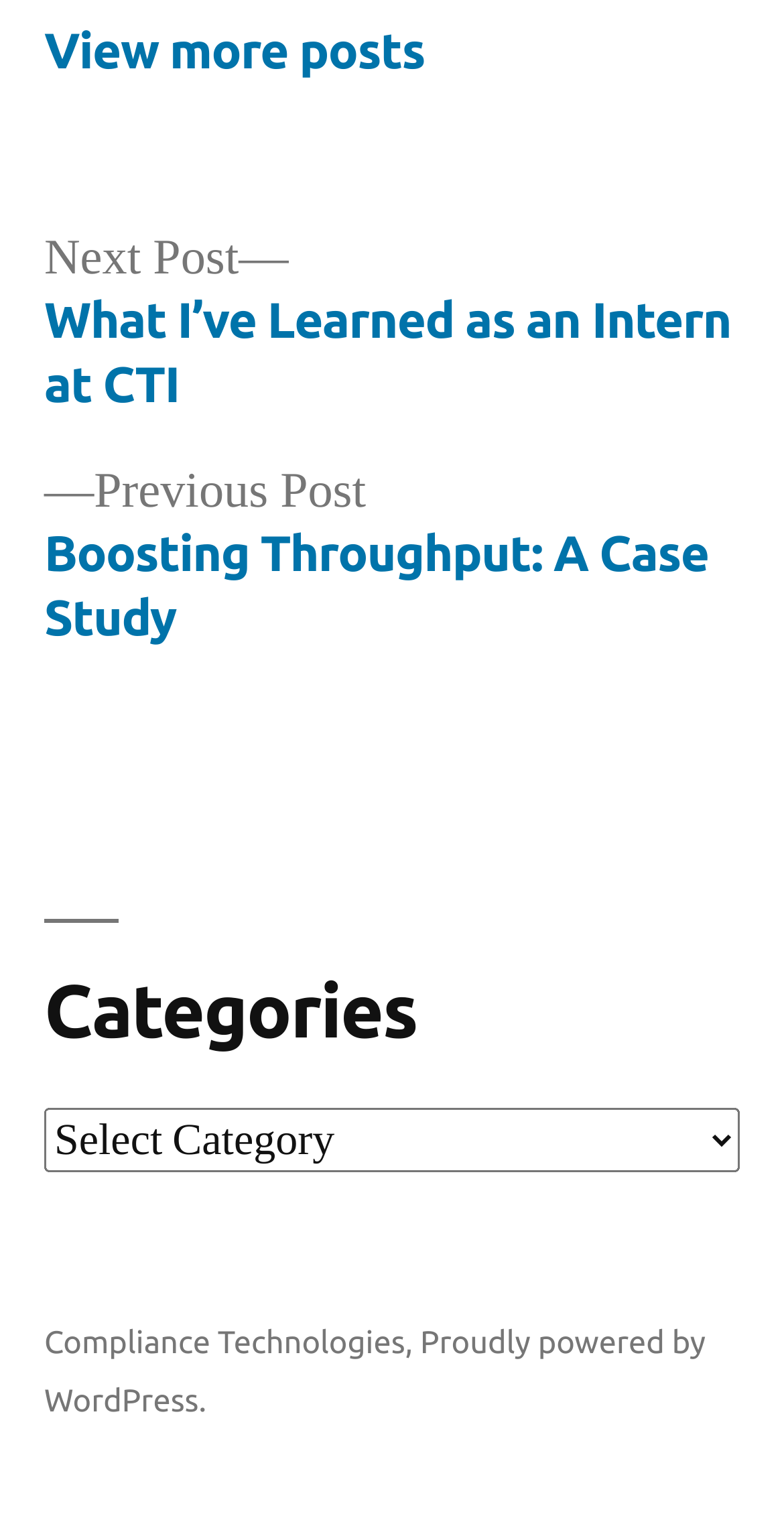What platform is the website built on?
Give a detailed response to the question by analyzing the screenshot.

I found a link 'Proudly powered by WordPress.' in the footer section, which suggests that the website is built on the WordPress platform.